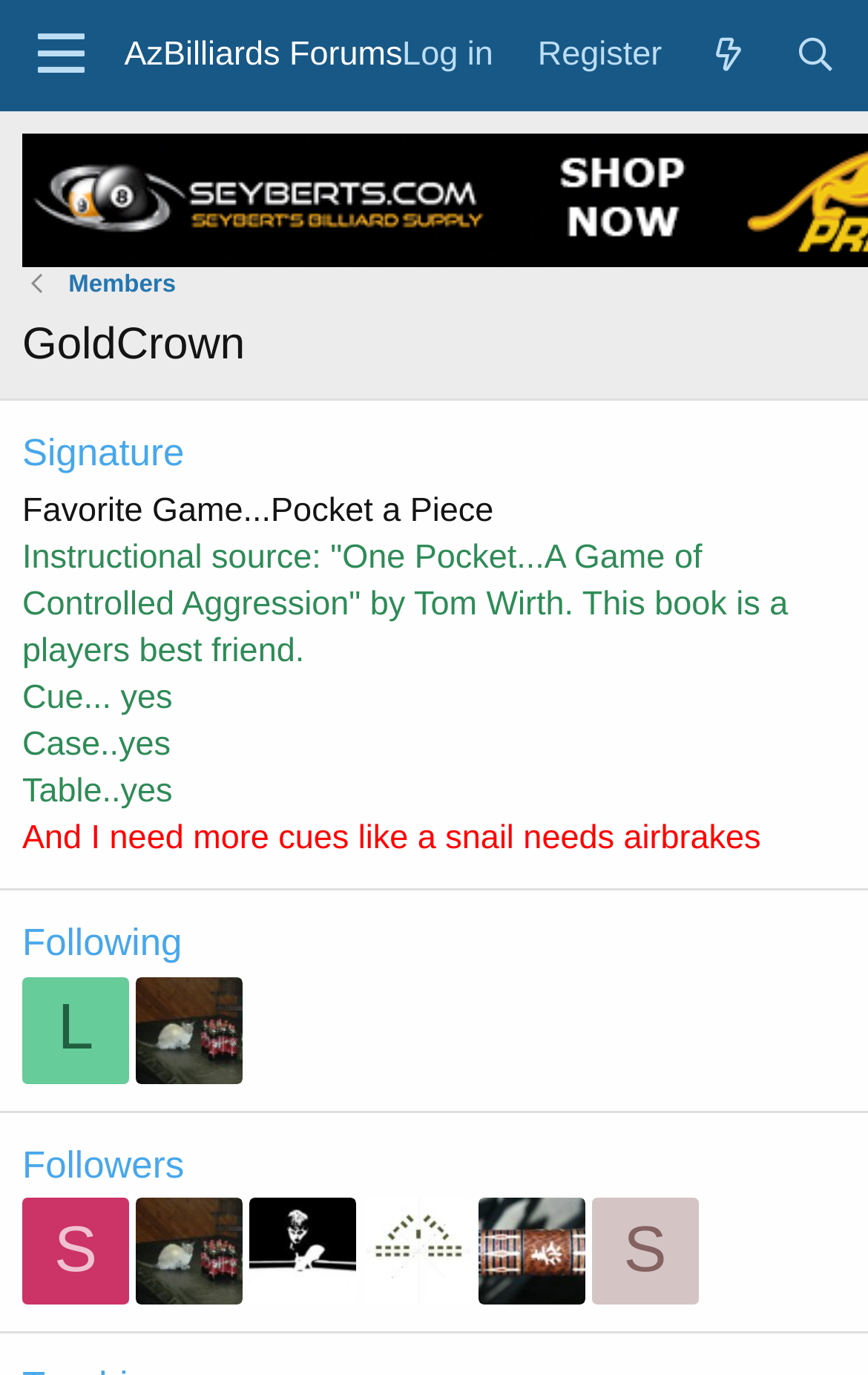Based on the image, give a detailed response to the question: What is the name of the forum?

The name of the forum can be found in the link element with the text 'AzBilliards Forums' at the top of the webpage.